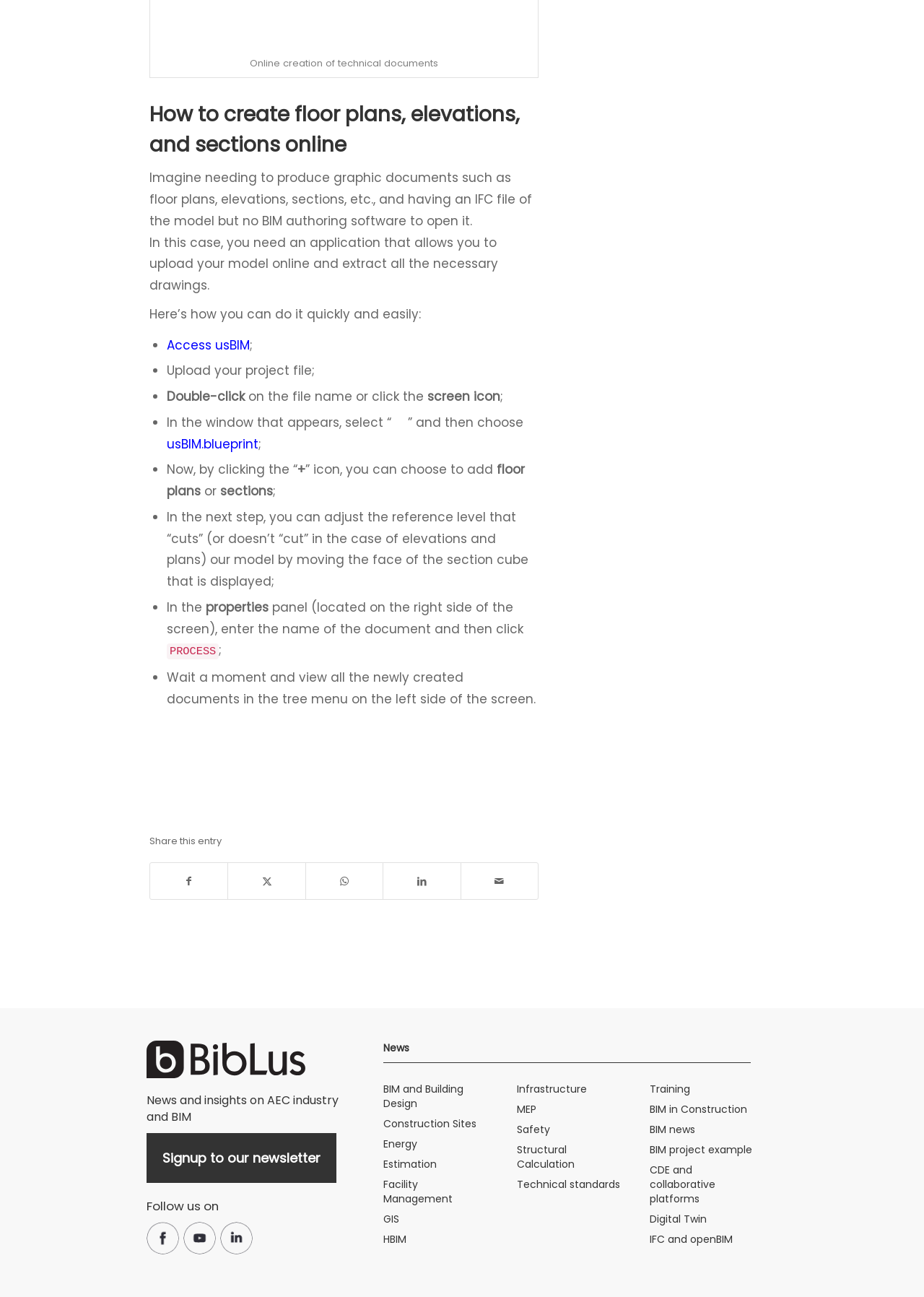Answer with a single word or phrase: 
What is the purpose of usBIM?

Create floor plans, elevations, and sections online